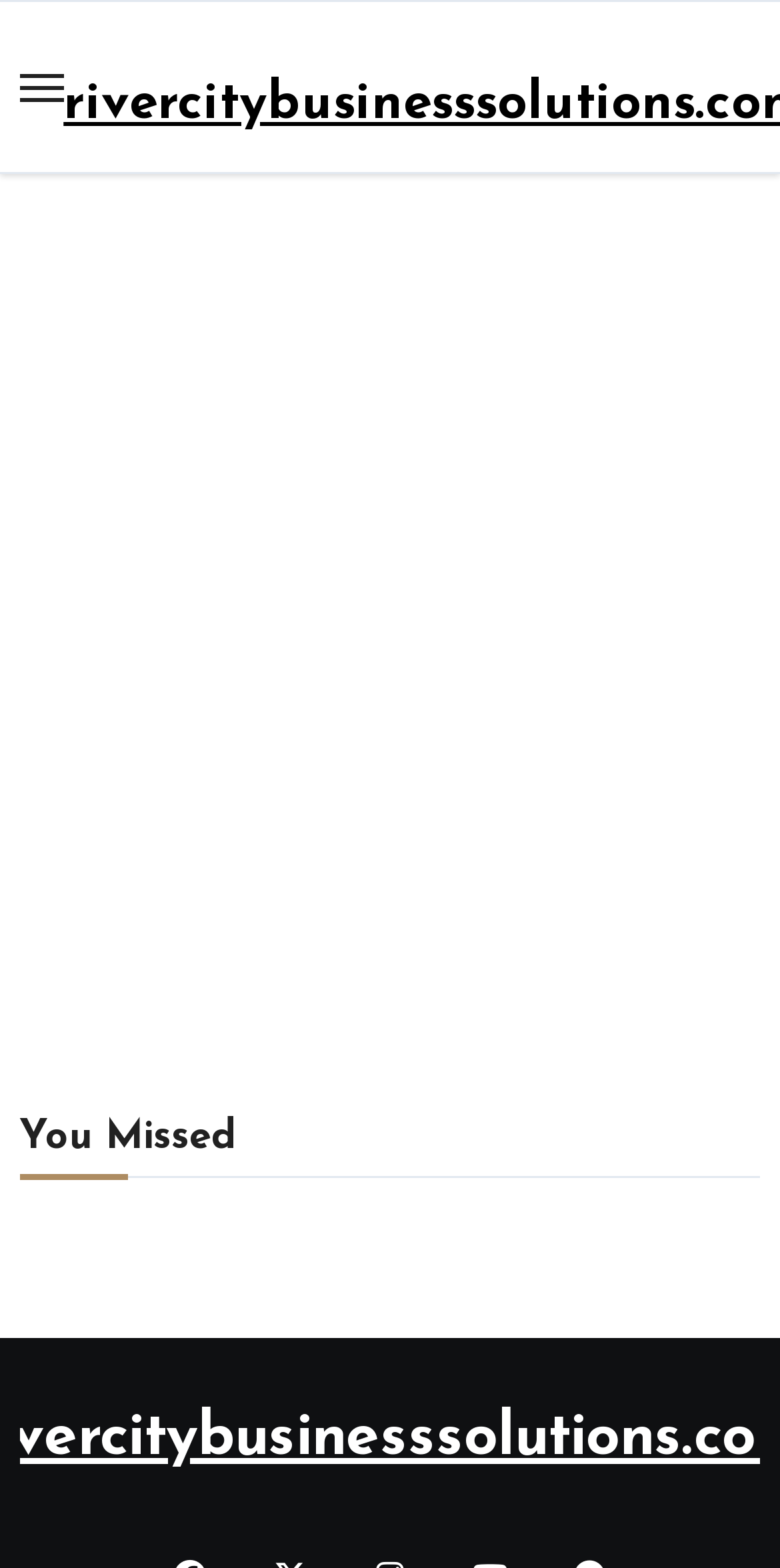Provide the bounding box coordinates of the UI element this sentence describes: "parent_node: rivercitybusinesssolutions.com aria-label="Toggle navigation"".

[0.025, 0.047, 0.081, 0.064]